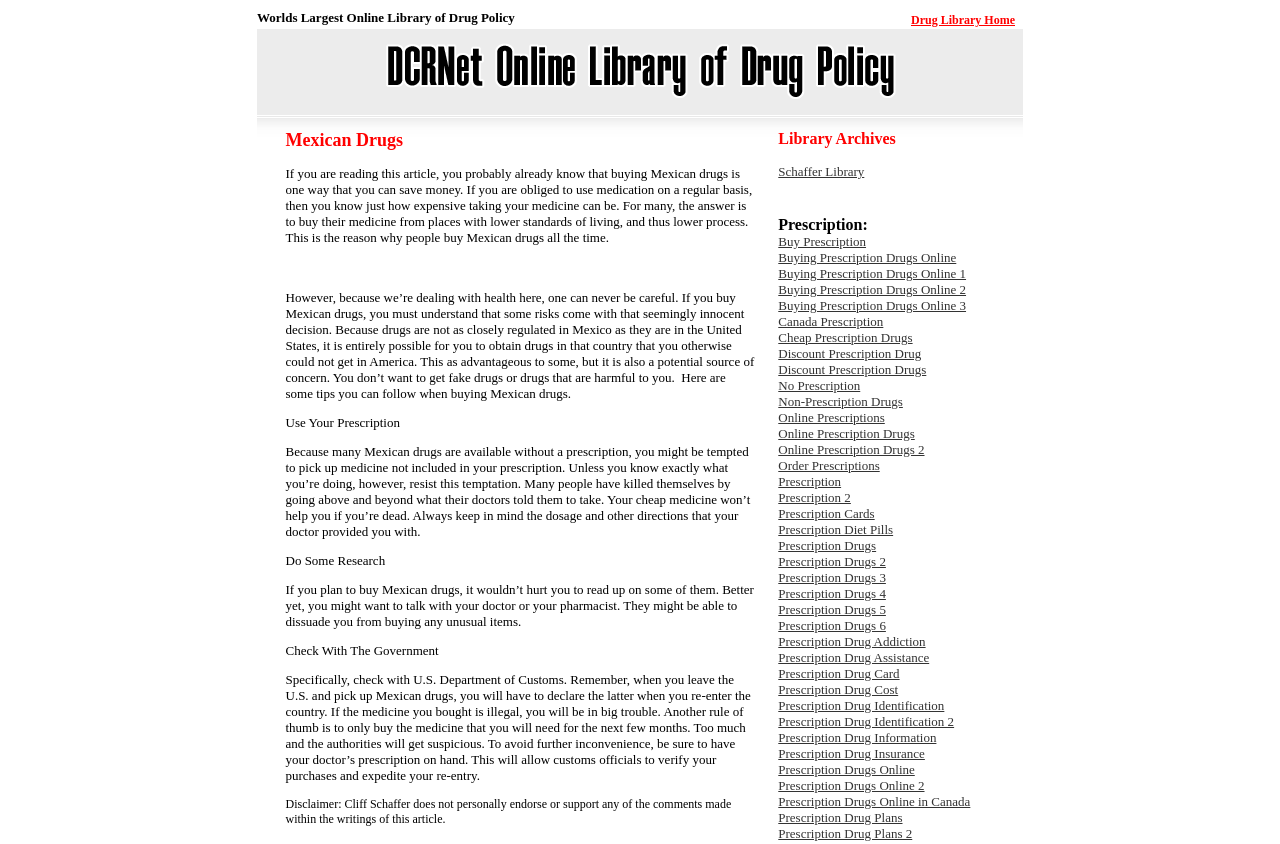Generate a thorough description of the webpage.

The webpage is about saving money by buying Mexican drugs to fill prescriptions. At the top, there is a header with the title "World's Largest Online Library of Drug Policy" and a subheading "Drug Library Home". Below this, there is a table with a heading "Mexican Drugs" and a brief introduction to the topic. 

The main content of the webpage is a long article that discusses the risks and benefits of buying Mexican drugs. The article is divided into sections with headings such as "Use Your Prescription", "Do Some Research", "Check With The Government", and a disclaimer at the end. The article provides tips and advice for individuals who plan to buy Mexican drugs, including the importance of following their doctor's prescription, researching the drugs, and checking with the U.S. Department of Customs.

On the right side of the webpage, there is a list of links under the heading "Library Archives" and a subheading "Schaffer Library". This list includes numerous links to related topics such as buying prescription drugs online, discount prescription drugs, and prescription drug information.

There is also an image on the webpage with the text "Online Drug Library" and a heading "Mexican Drugs" above it. Overall, the webpage appears to be an informative resource for individuals looking to save money on prescription drugs by buying them from Mexico.